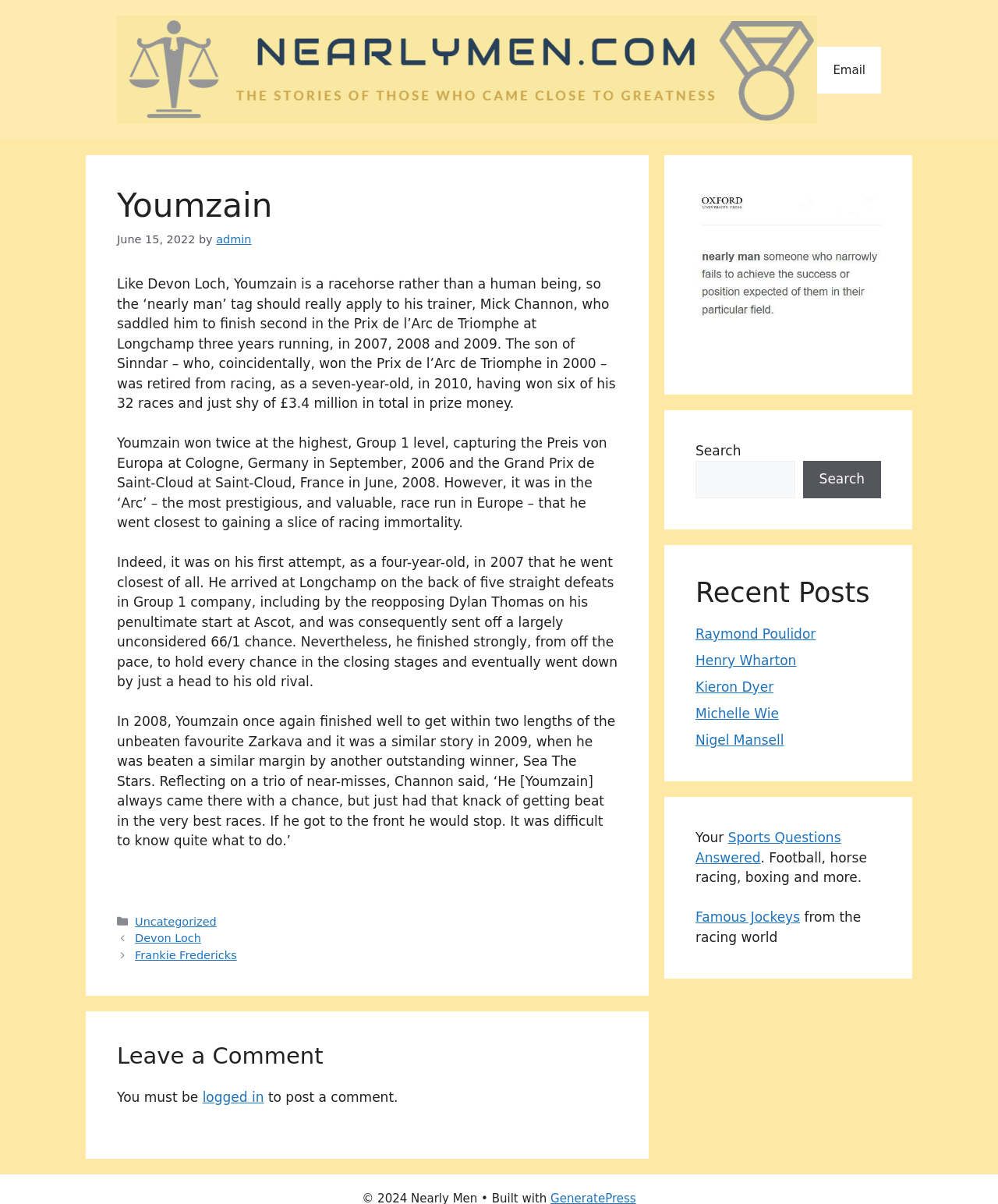Please identify the bounding box coordinates of the element's region that I should click in order to complete the following instruction: "Click the 'Nearly Men' link". The bounding box coordinates consist of four float numbers between 0 and 1, i.e., [left, top, right, bottom].

[0.117, 0.051, 0.819, 0.064]